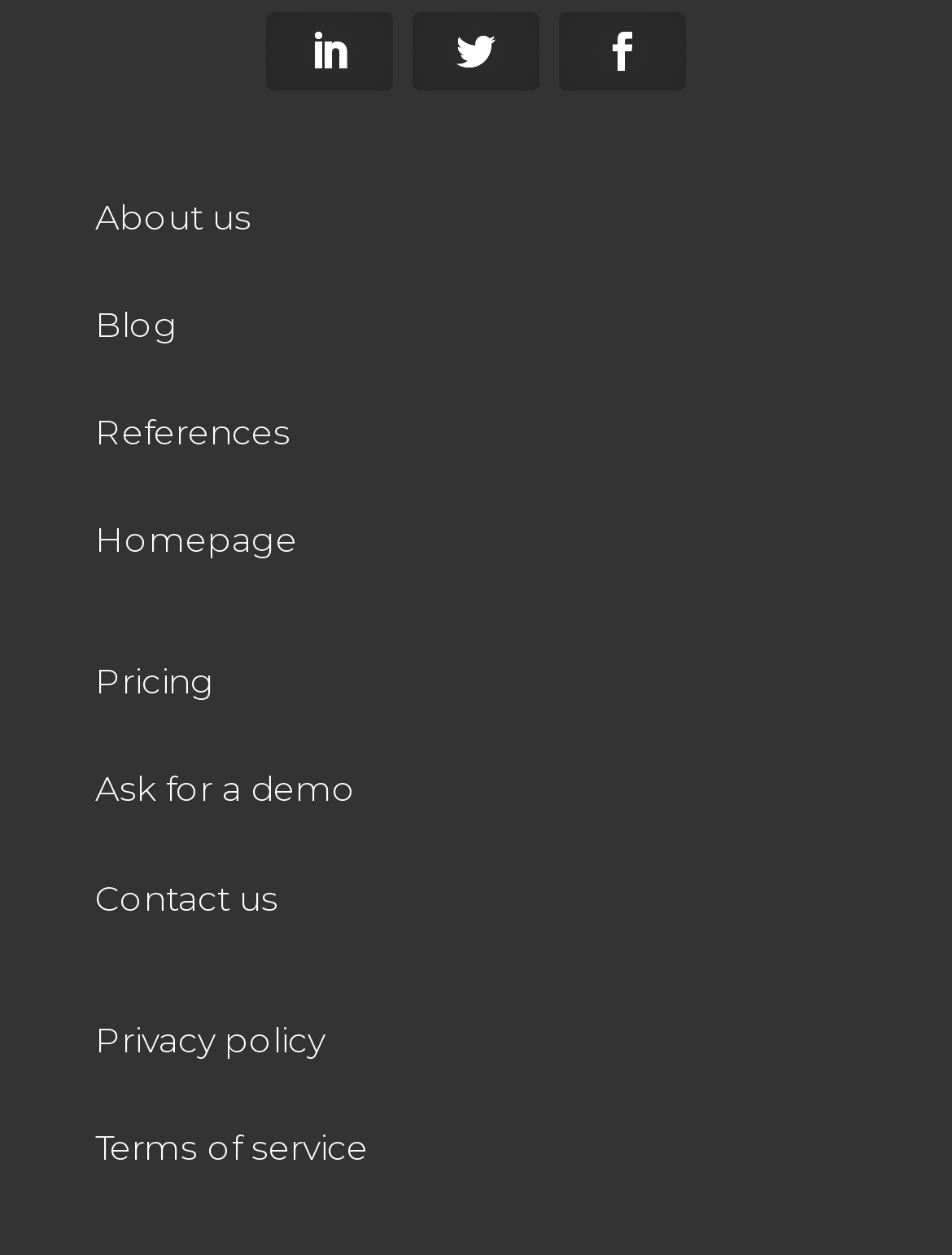Please respond in a single word or phrase: 
What is the second link in the top navigation bar?

''